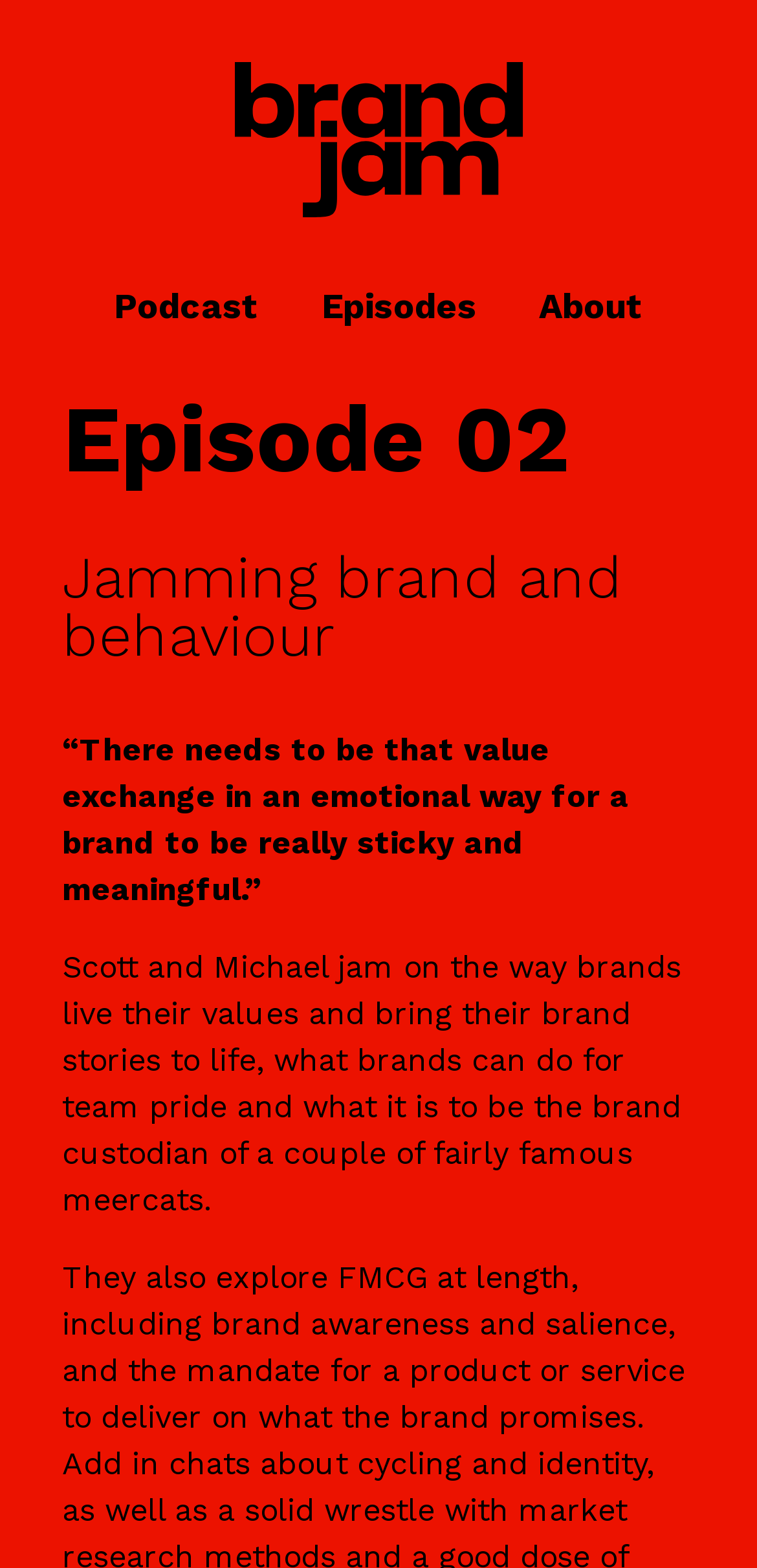Refer to the image and provide a thorough answer to this question:
What is the topic of Episode 02?

The topic of Episode 02 can be found in the heading 'Jamming brand and behaviour' which is below the heading 'Episode 02'. This suggests that 'Jamming brand and behaviour' is the topic of discussion in Episode 02.